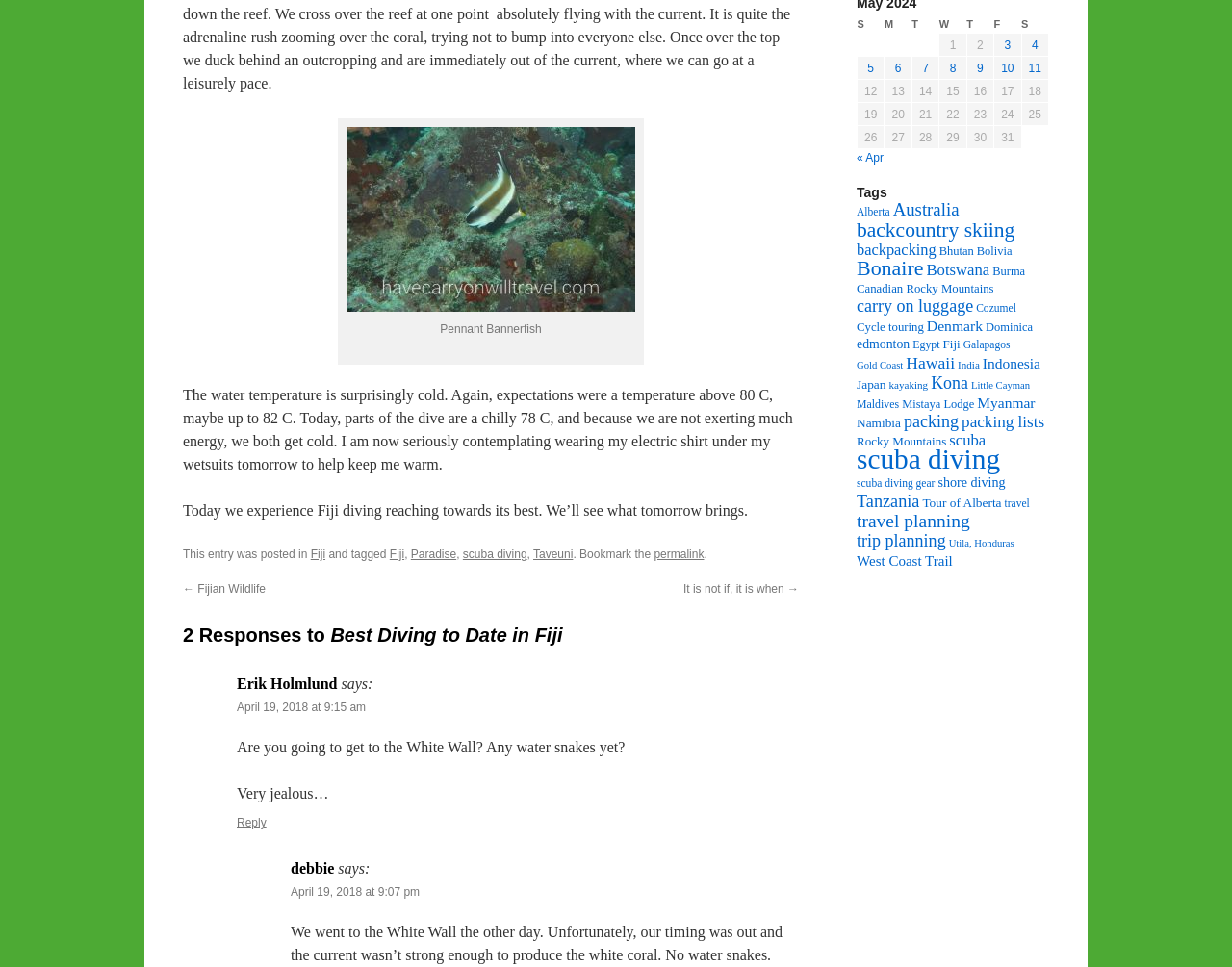Please determine the bounding box coordinates of the element to click in order to execute the following instruction: "Go to the previous page". The coordinates should be four float numbers between 0 and 1, specified as [left, top, right, bottom].

[0.148, 0.602, 0.216, 0.616]